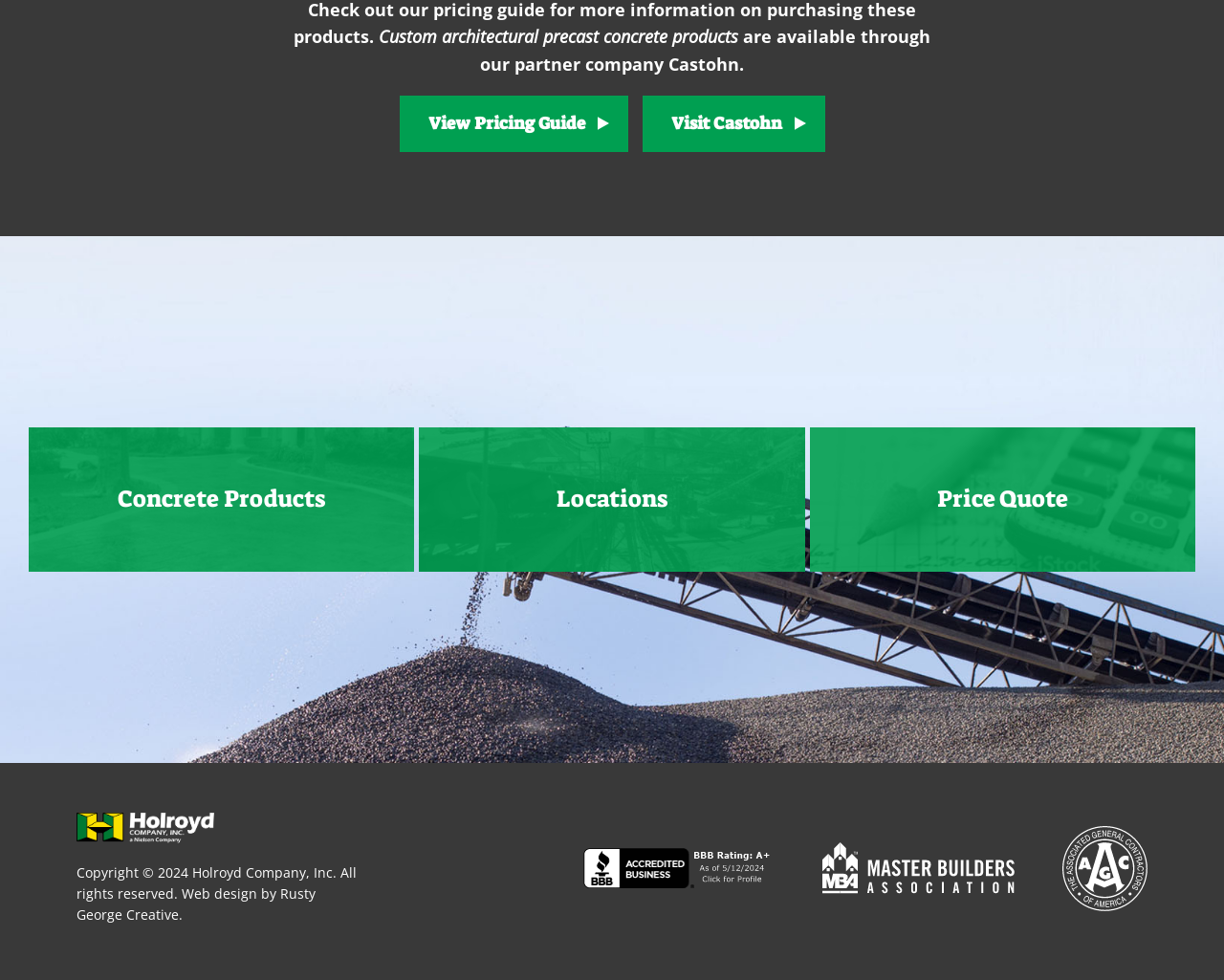Please look at the image and answer the question with a detailed explanation: Who designed the webpage?

The link element with ID 123 contains the information about the webpage design, which states 'Web design by Rusty George Creative'.